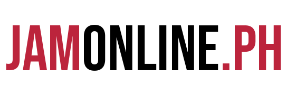Thoroughly describe everything you see in the image.

The image features the logo of **Jam Online**, a popular technology news and reviews platform in the Philippines. The logo is prominently displayed using a bold and modern font, where "JAM" is rendered in red and "ONLINE.PH" in black, reflecting the site's focus on tech content. This visual identity helps establish the brand's presence in the competitive online tech media landscape, signaling its dedication to delivering the latest news and reviews in gadgets and technology to its audience. The logo aligns with the site’s professional yet approachable demeanor, inviting users to explore the content available on the platform.